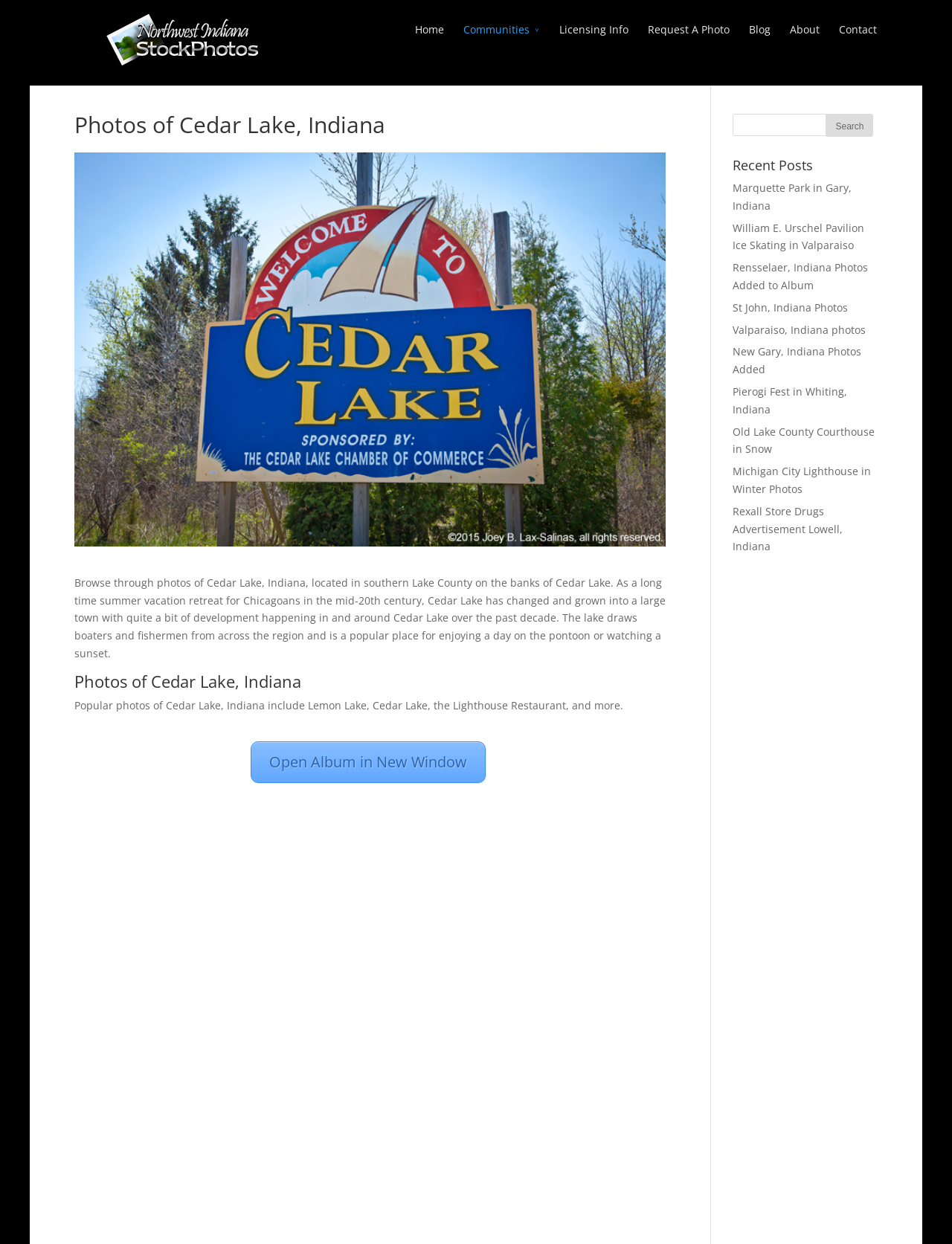Examine the image carefully and respond to the question with a detailed answer: 
What type of content is available for purchase on this website?

The website's description and content suggest that users can purchase and license photos of Cedar Lake, Indiana, and surrounding areas.